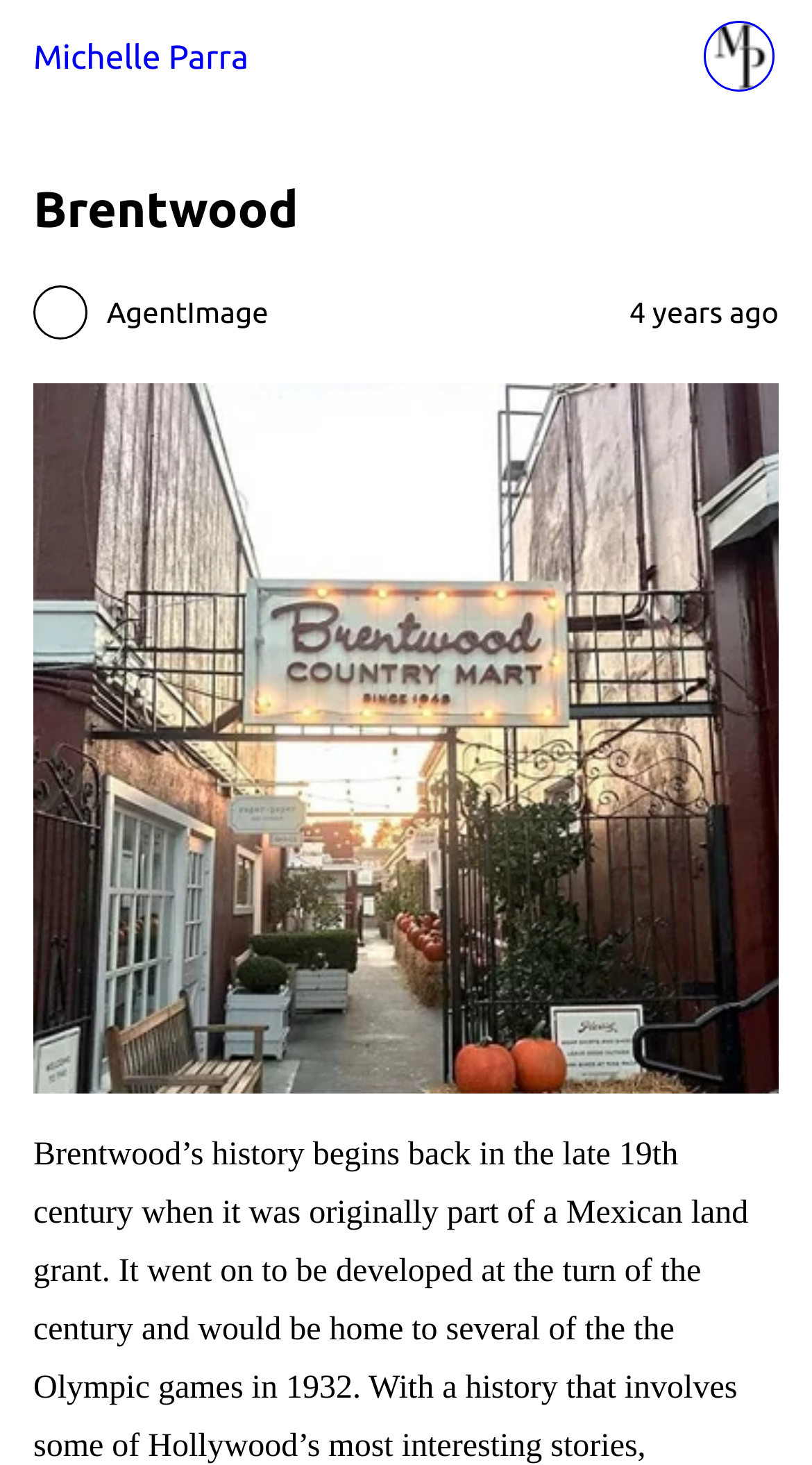Identify the bounding box coordinates of the HTML element based on this description: "Michelle Parra".

[0.041, 0.027, 0.306, 0.053]